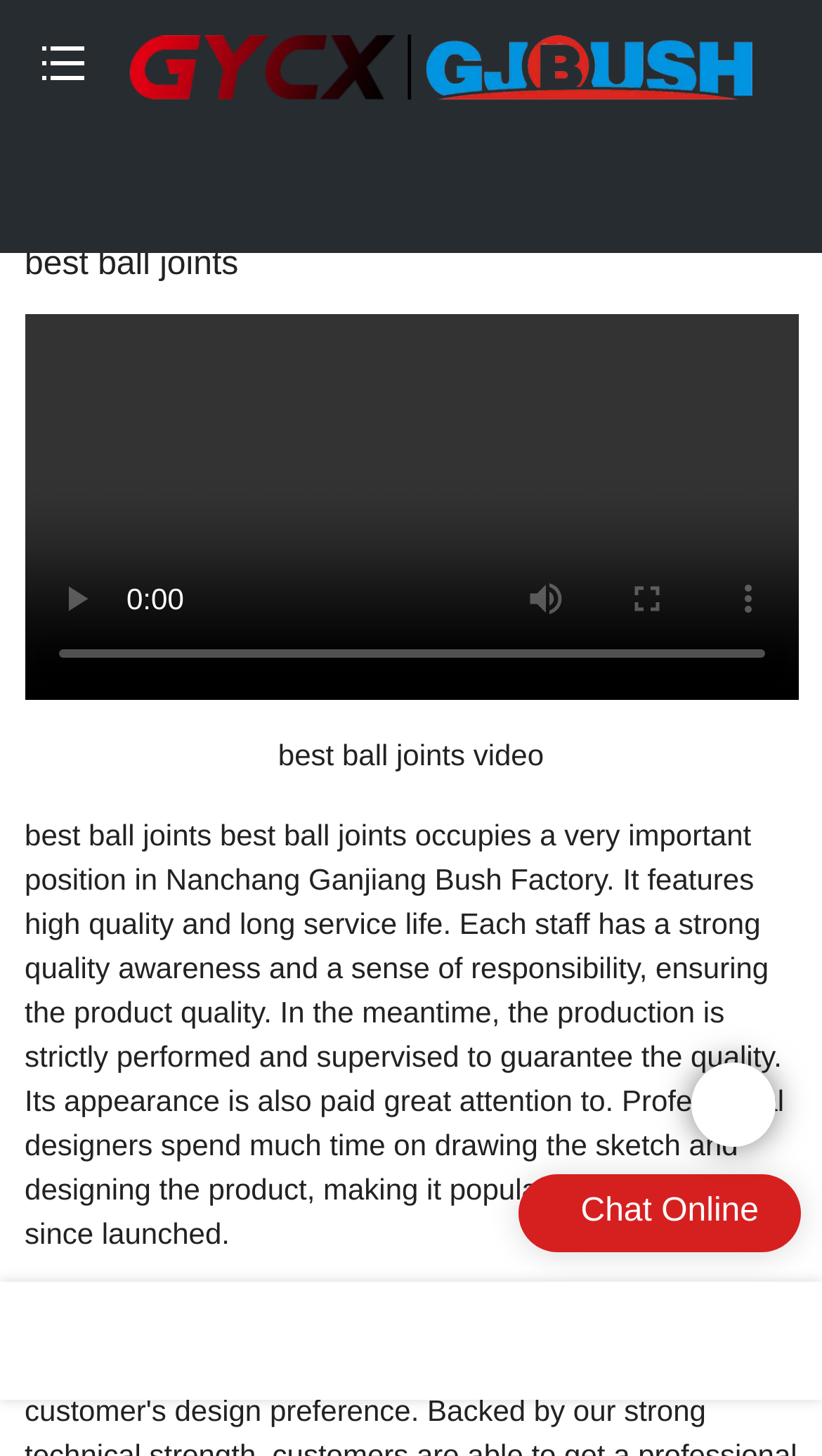Answer the question in a single word or phrase:
How many links are there at the bottom of the page?

3